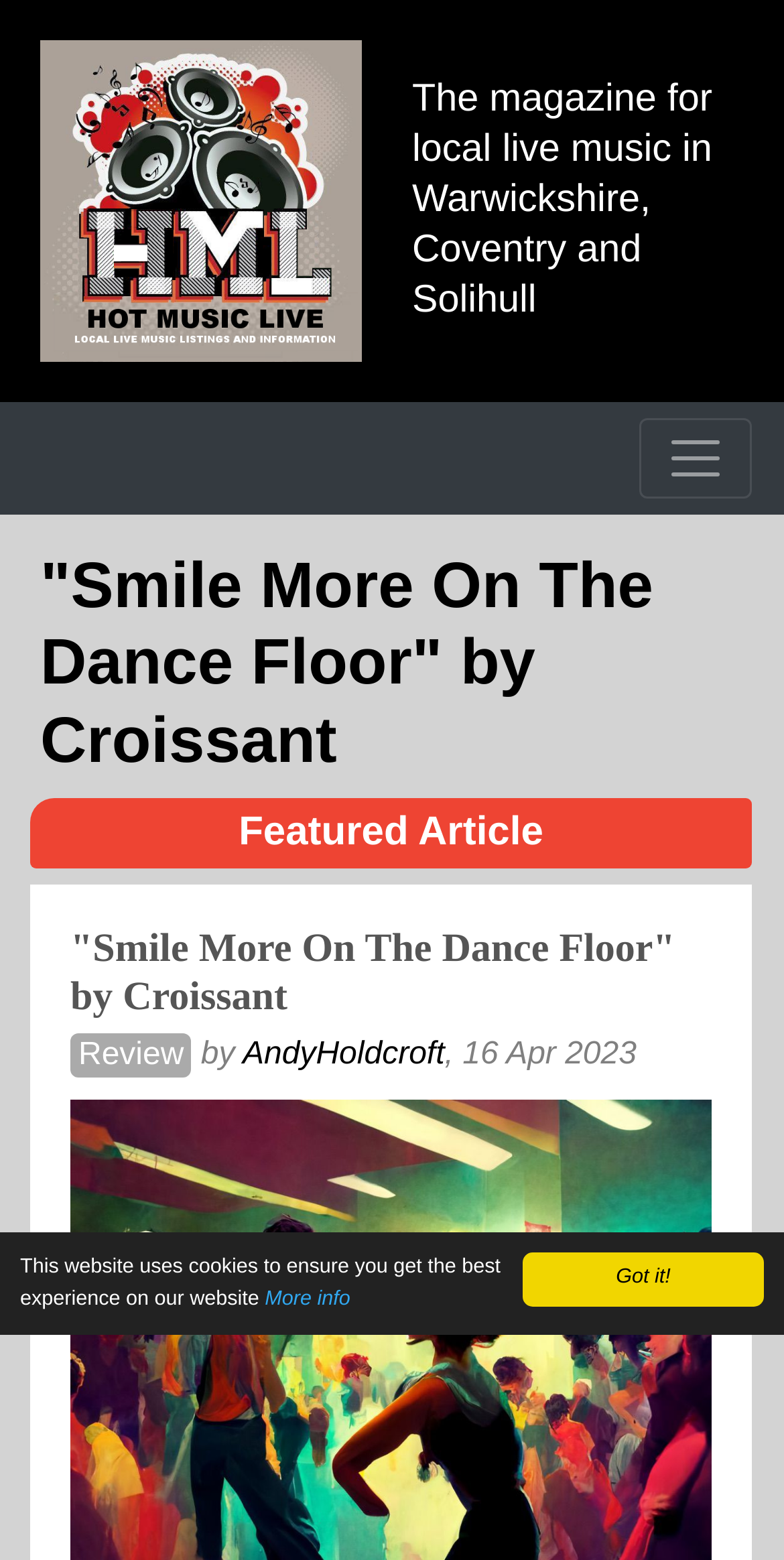Specify the bounding box coordinates (top-left x, top-left y, bottom-right x, bottom-right y) of the UI element in the screenshot that matches this description: AndyHoldcroft

[0.309, 0.665, 0.567, 0.687]